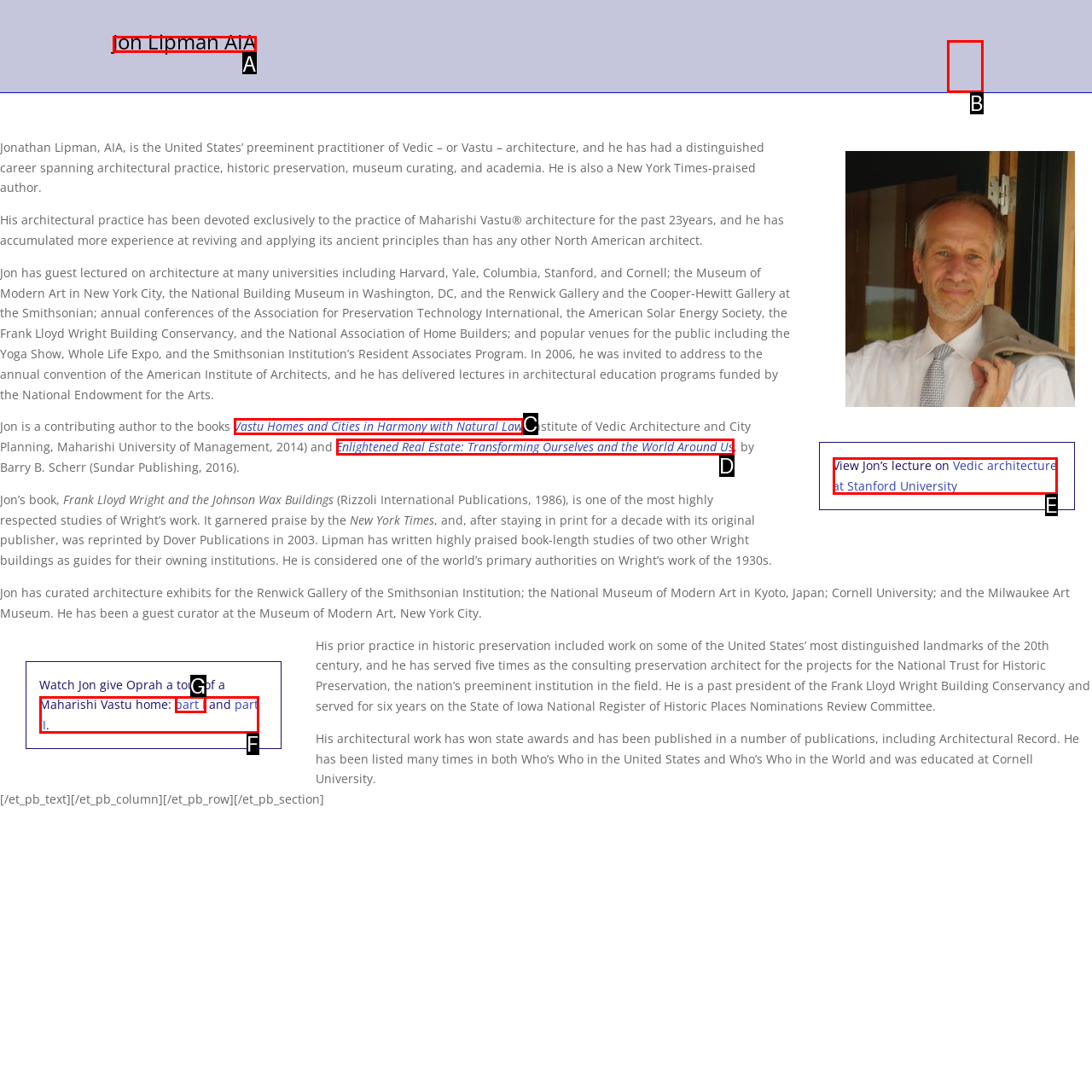Tell me which one HTML element best matches the description: Vedic architecture at Stanford University
Answer with the option's letter from the given choices directly.

E